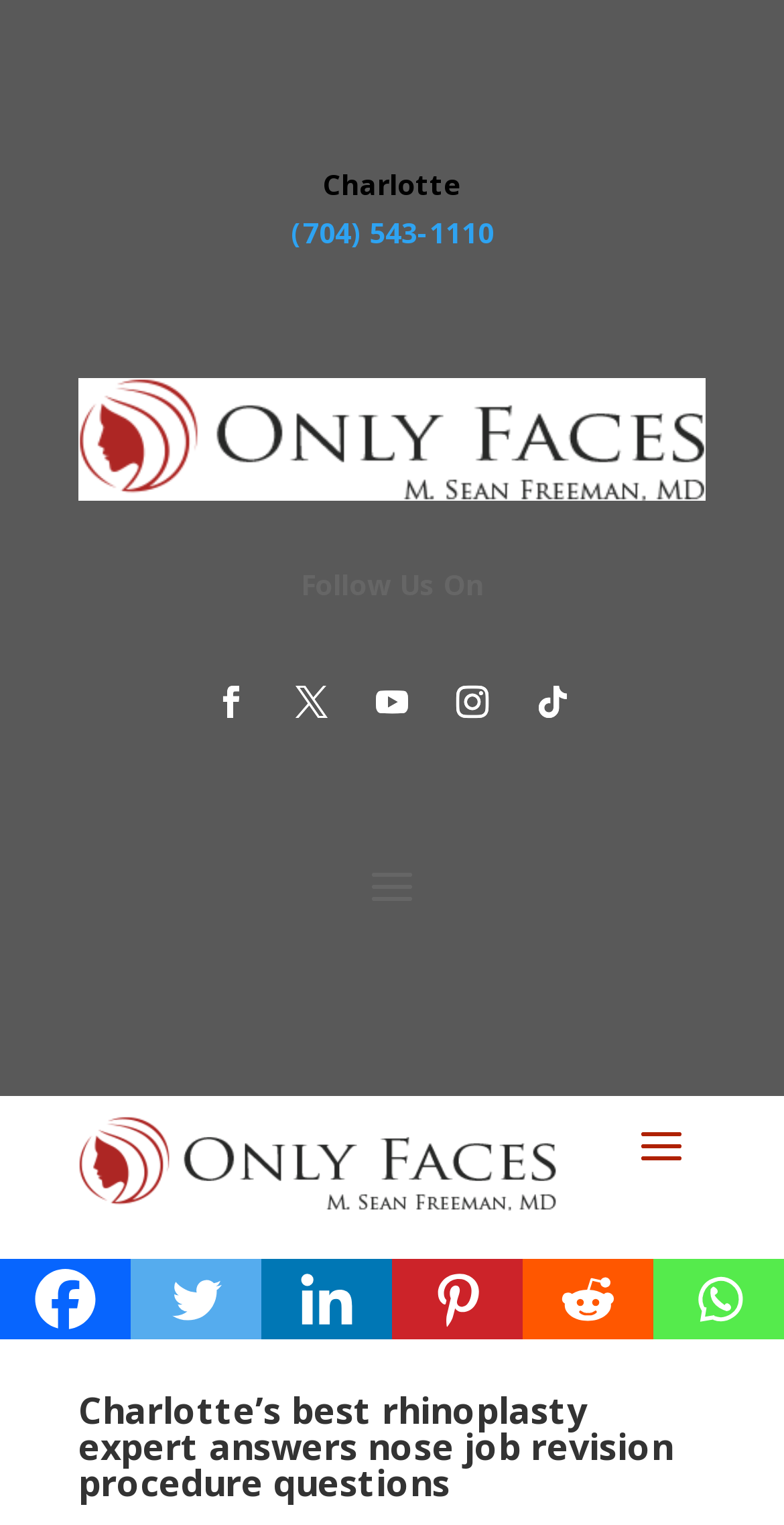What is the topic of the webpage?
Based on the visual, give a brief answer using one word or a short phrase.

Rhinoplasty